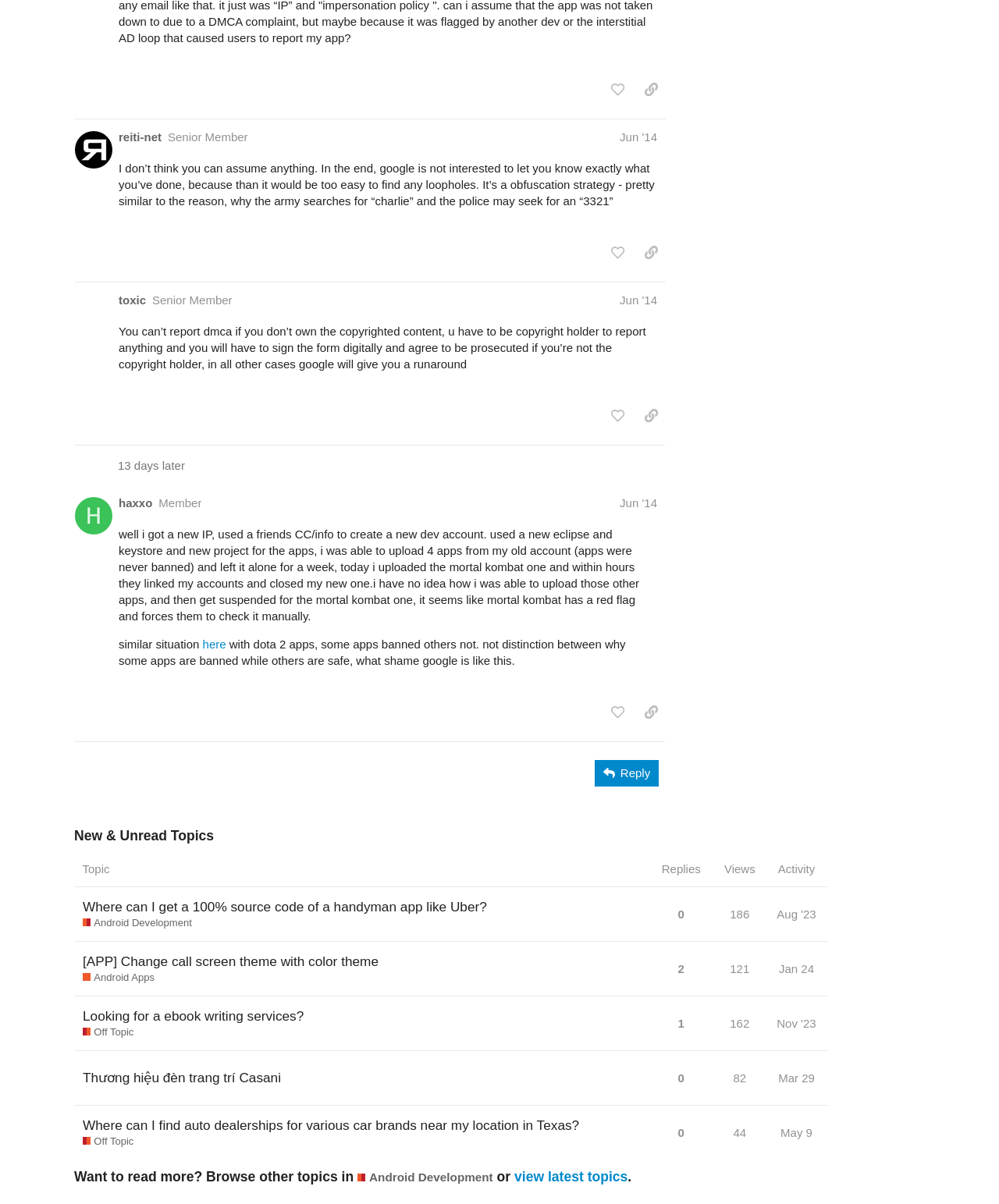Show the bounding box coordinates of the element that should be clicked to complete the task: "like this post".

[0.604, 0.063, 0.633, 0.086]